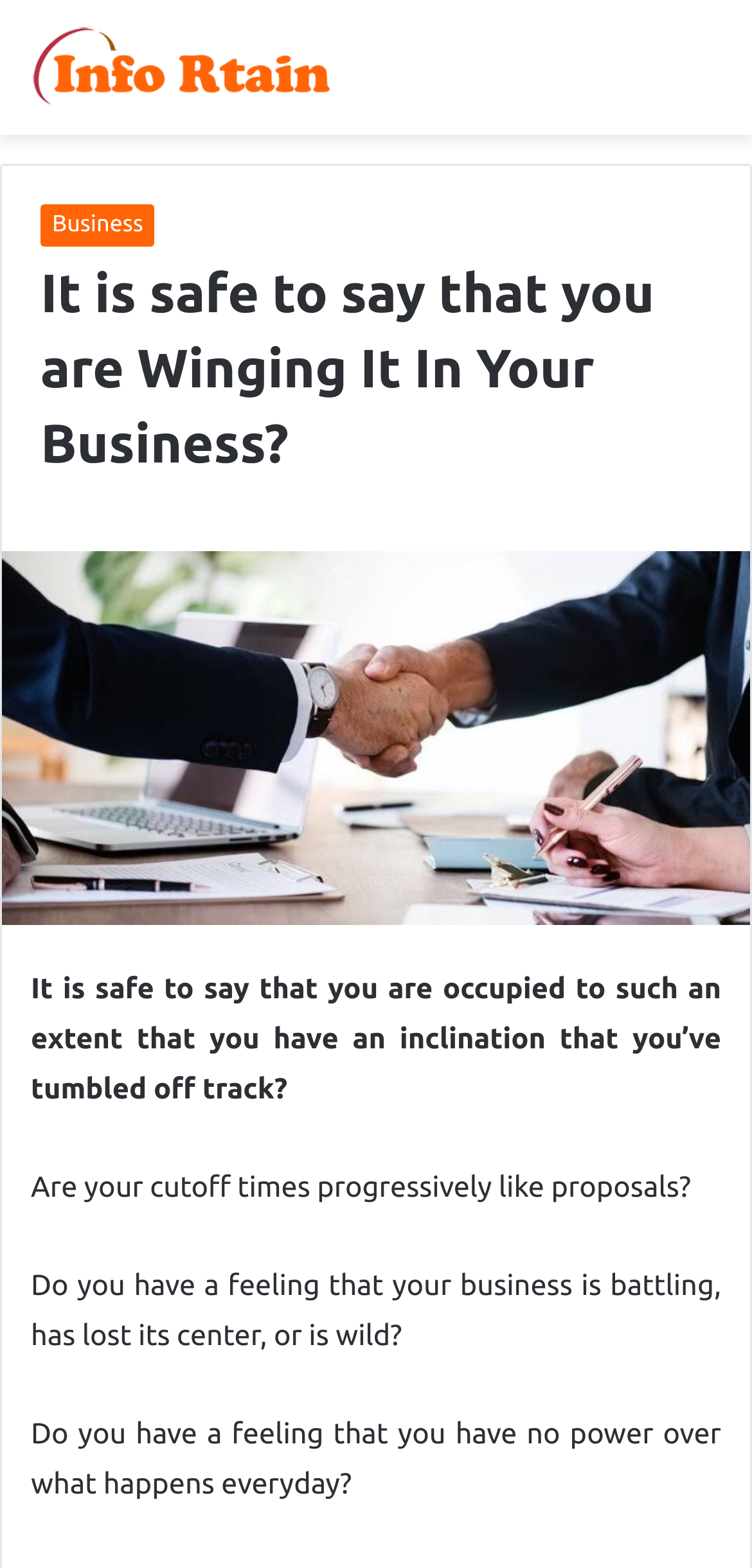What is the topic of the webpage?
Based on the screenshot, provide a one-word or short-phrase response.

Business struggles